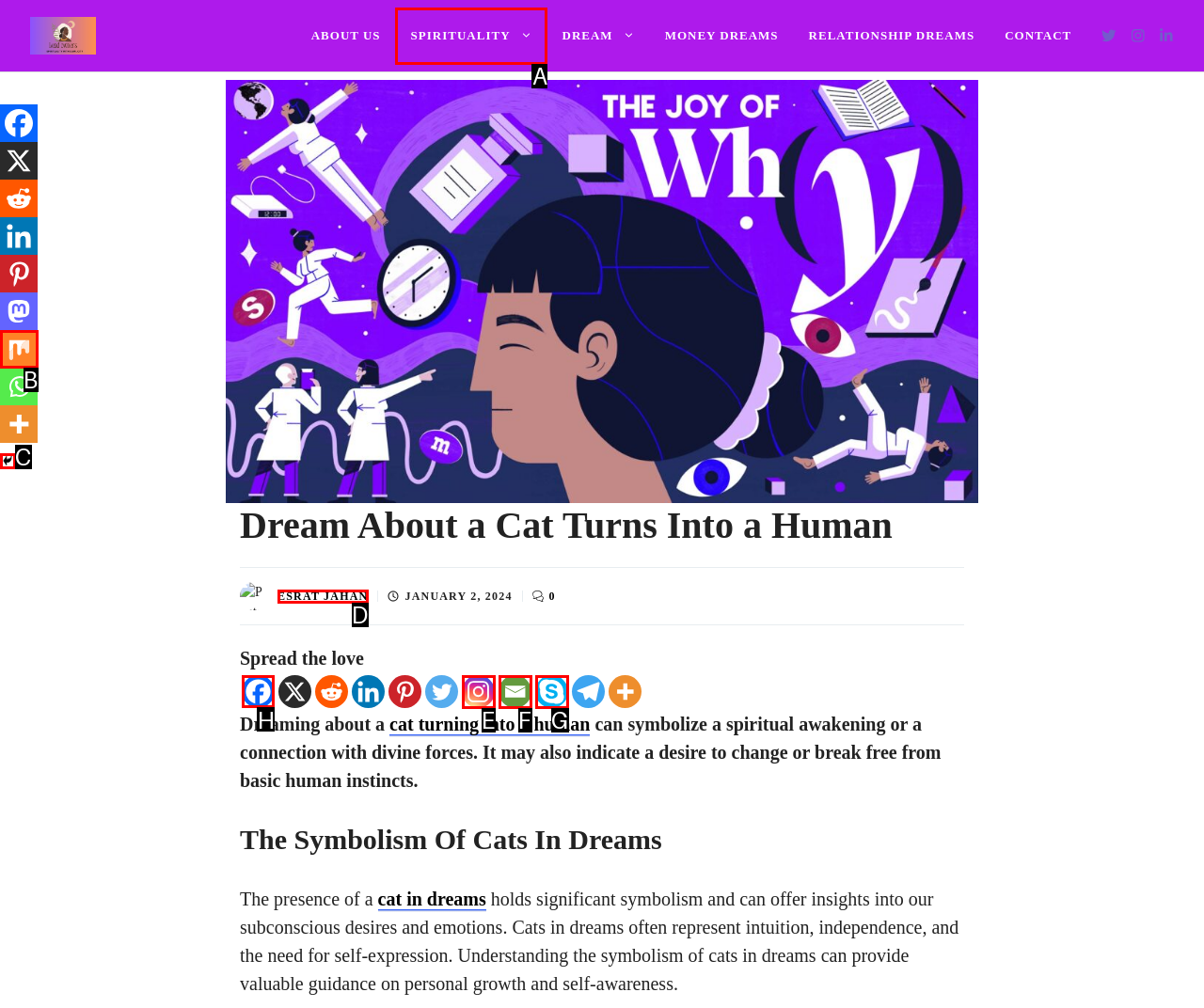Decide which HTML element to click to complete the task: Share on Facebook Provide the letter of the appropriate option.

H